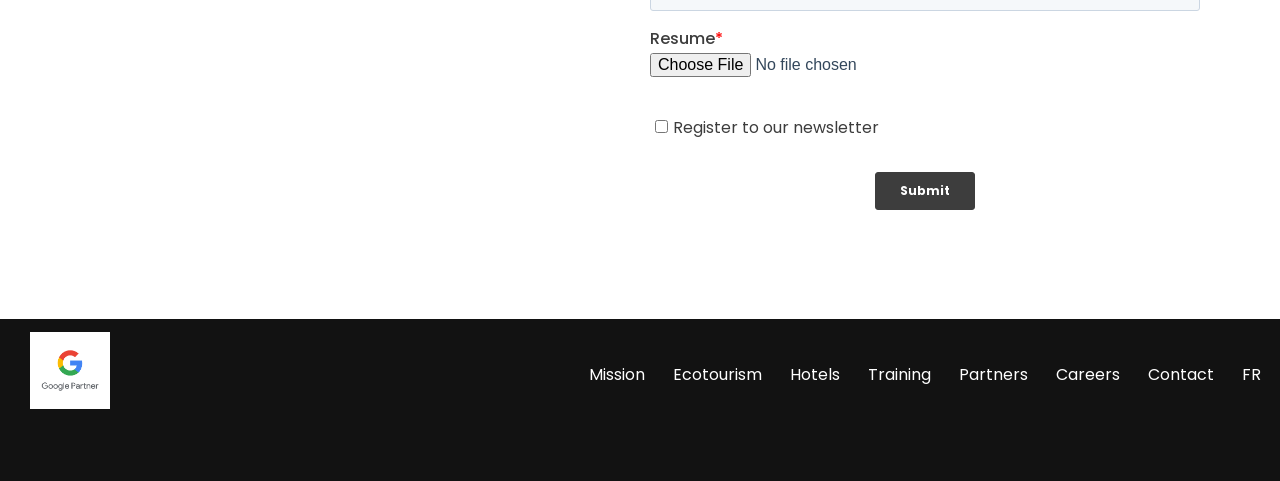Respond to the question below with a concise word or phrase:
How many images are on the webpage?

2